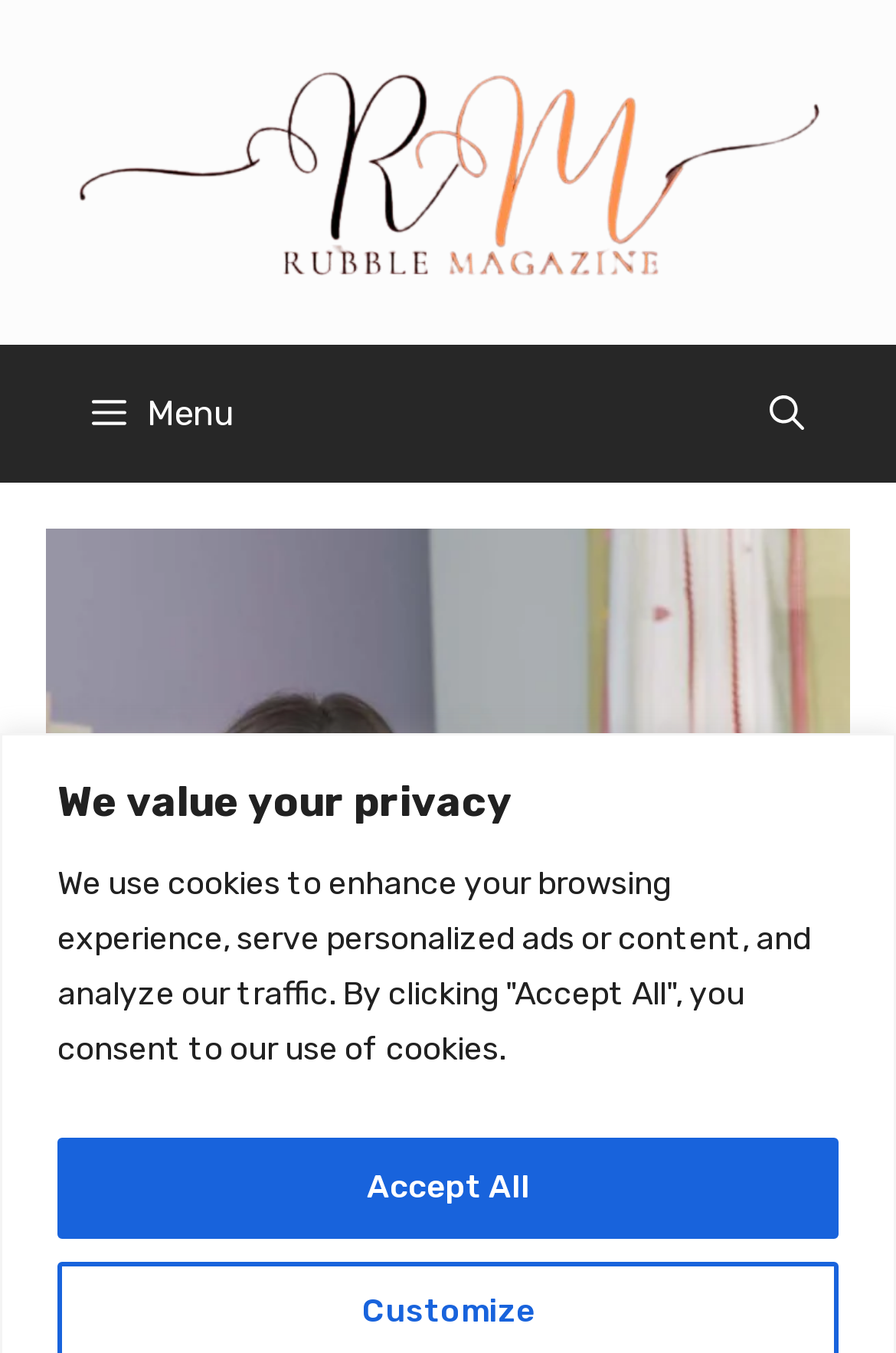For the given element description Menu, determine the bounding box coordinates of the UI element. The coordinates should follow the format (top-left x, top-left y, bottom-right x, bottom-right y) and be within the range of 0 to 1.

[0.051, 0.255, 0.31, 0.357]